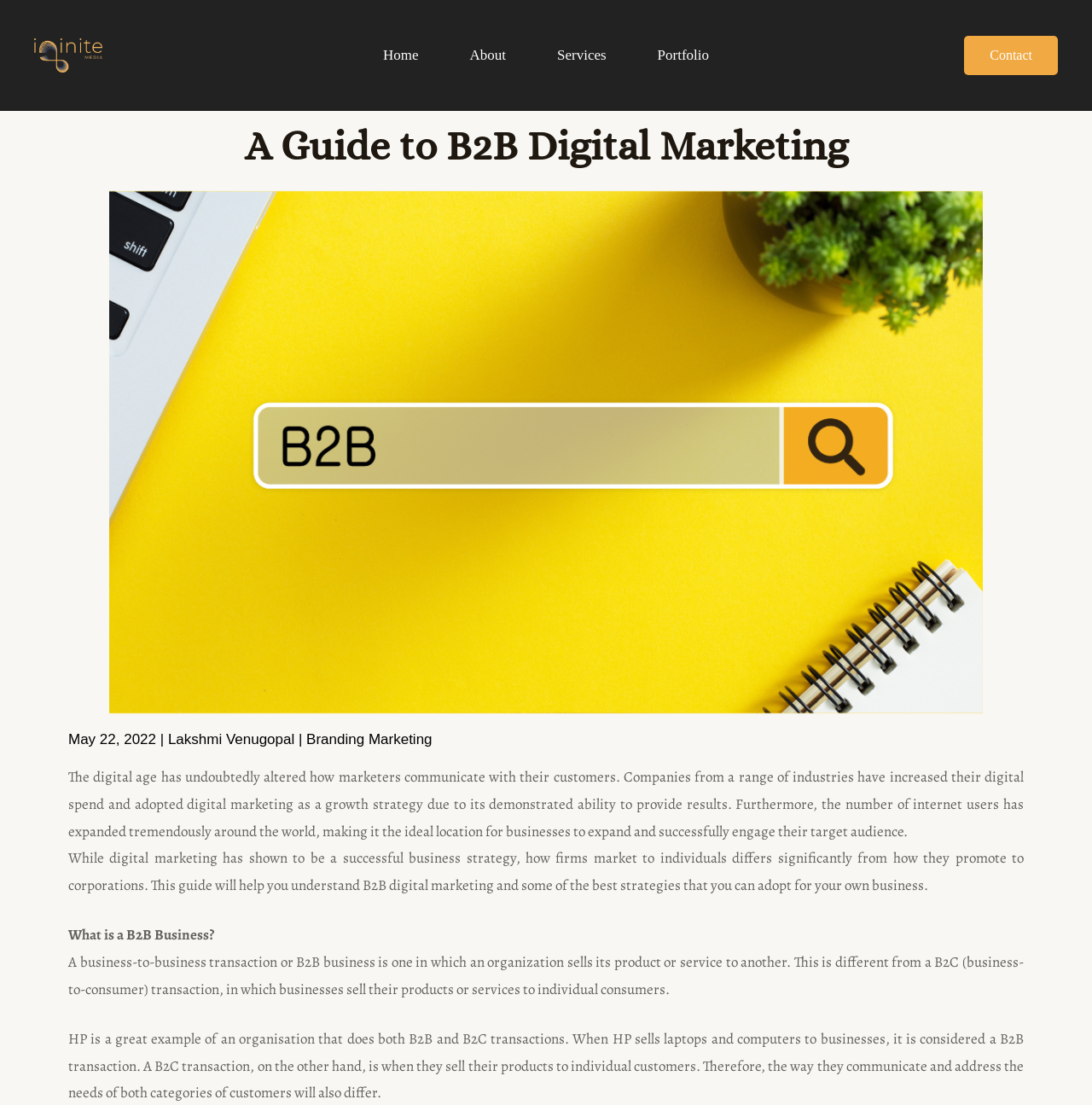Who is the author of this article?
With the help of the image, please provide a detailed response to the question.

The author's name, Lakshmi Venugopal, is mentioned in the article, along with the date of publication, May 22, 2022.